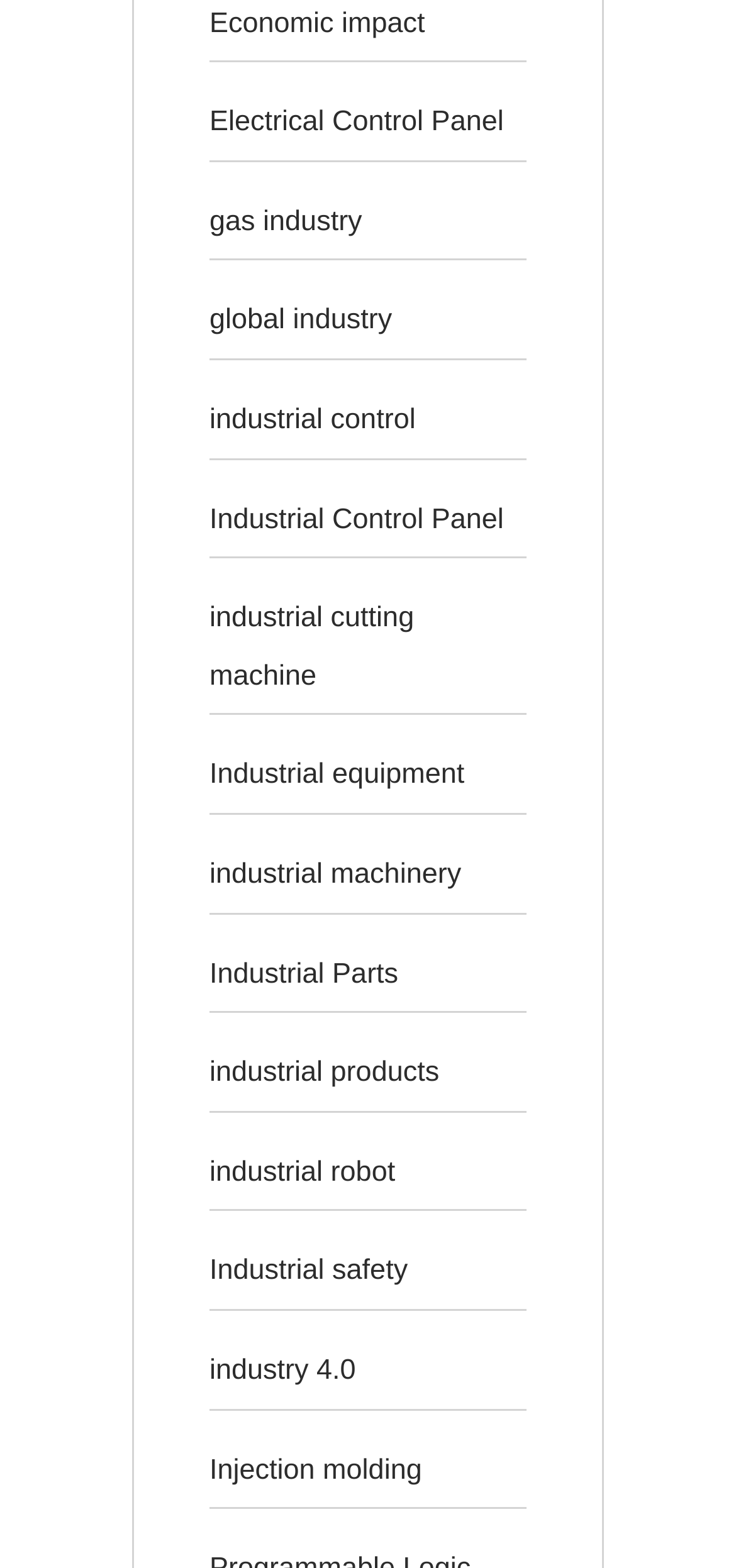Identify the bounding box coordinates for the UI element described as: "Economic impact".

[0.285, 0.004, 0.577, 0.025]